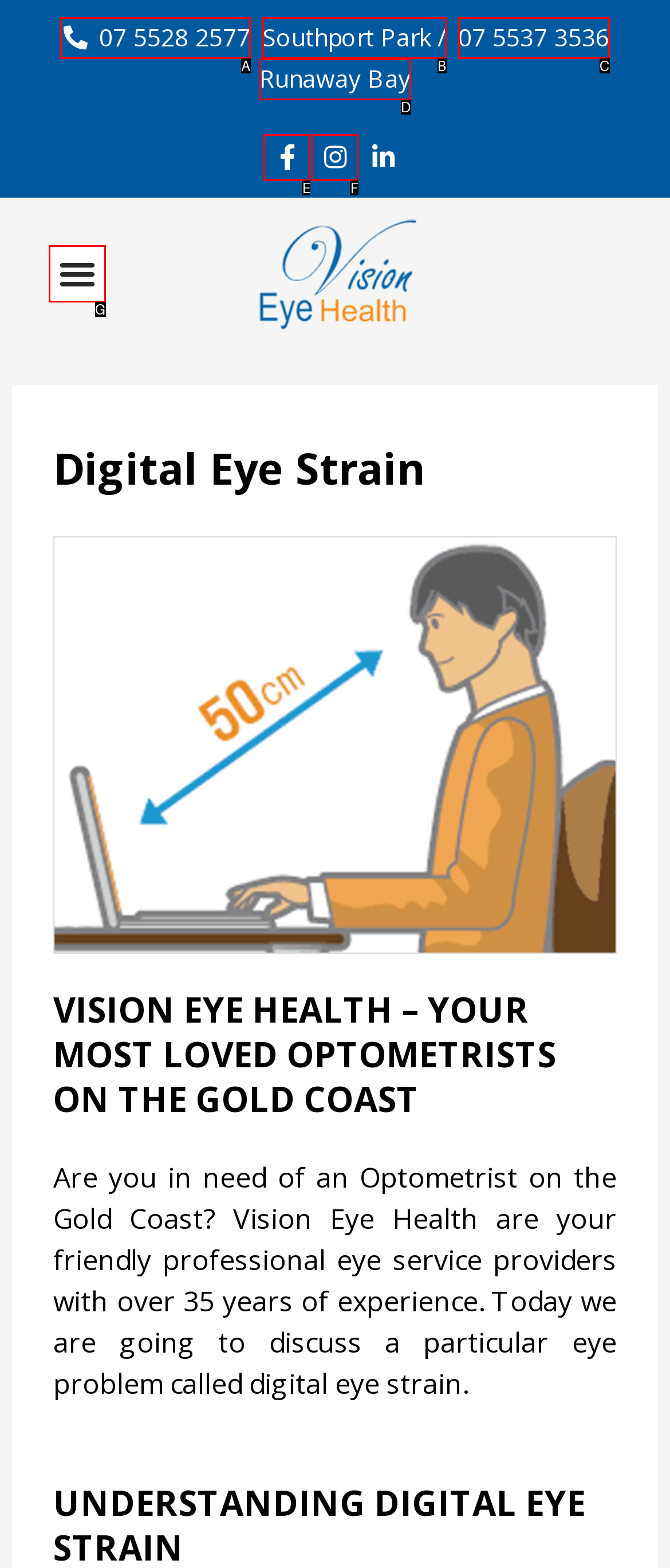Given the description: Southport Park /, pick the option that matches best and answer with the corresponding letter directly.

B